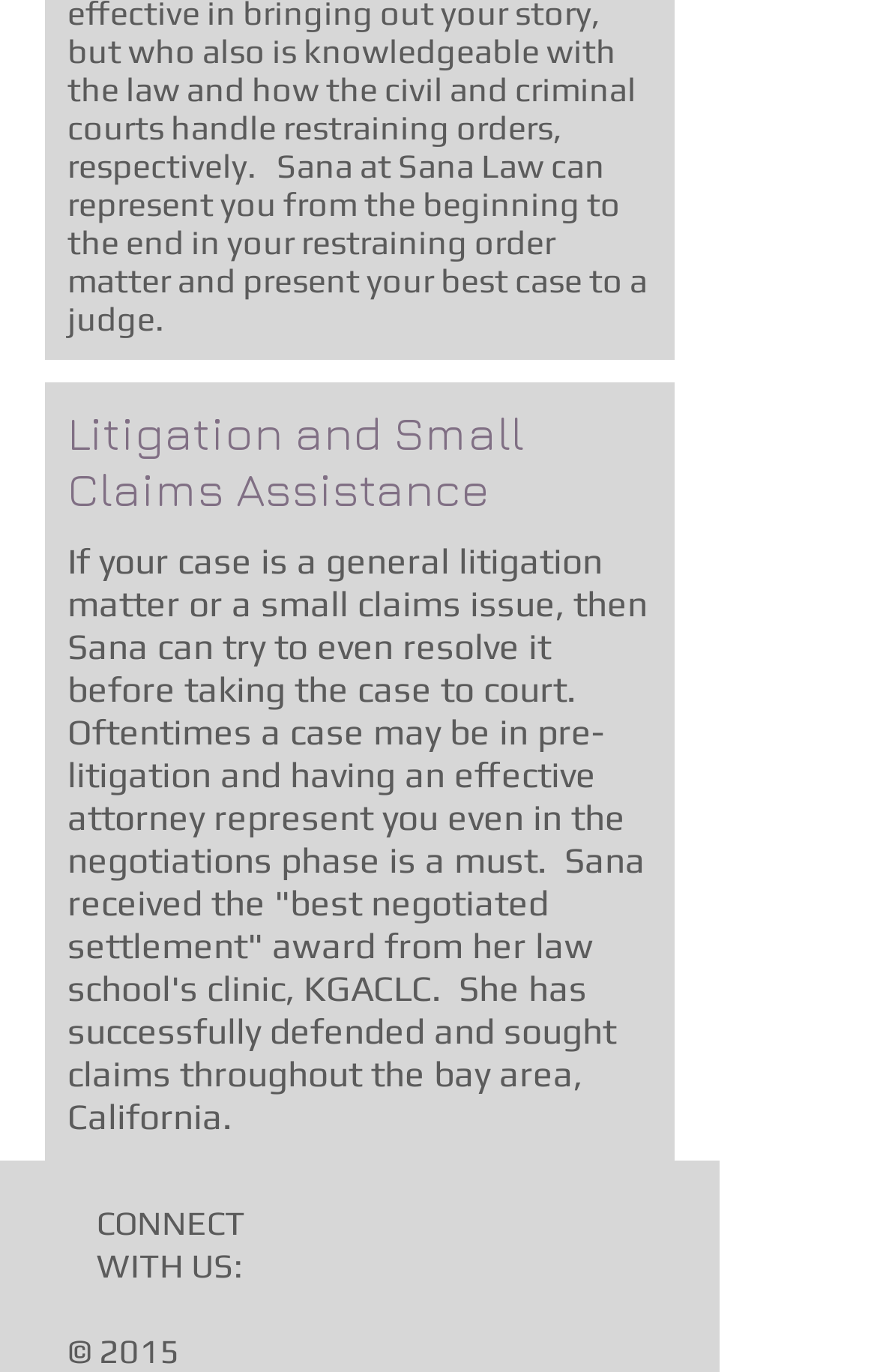Please find the bounding box for the UI element described by: "aria-label="Twitter Square"".

[0.469, 0.875, 0.559, 0.932]